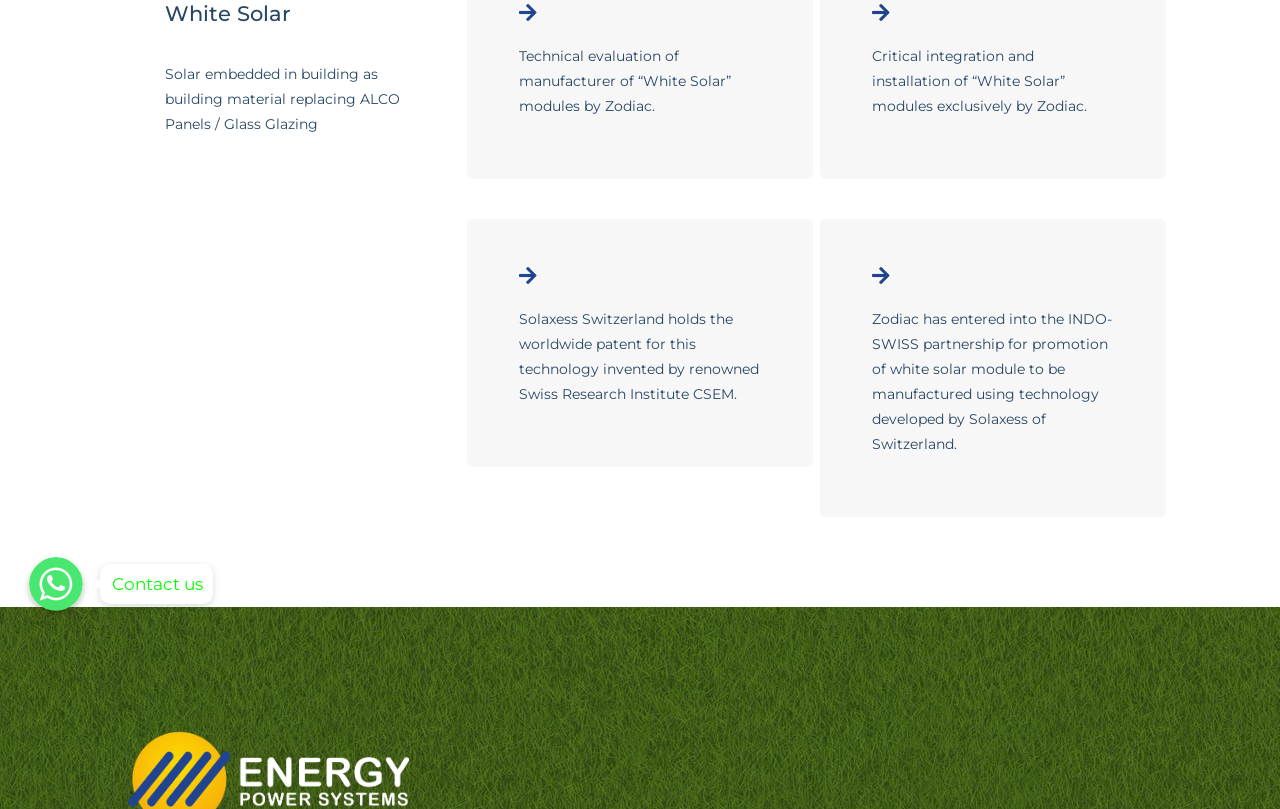Find the bounding box coordinates of the UI element according to this description: "WhatsApp".

[0.023, 0.689, 0.065, 0.755]